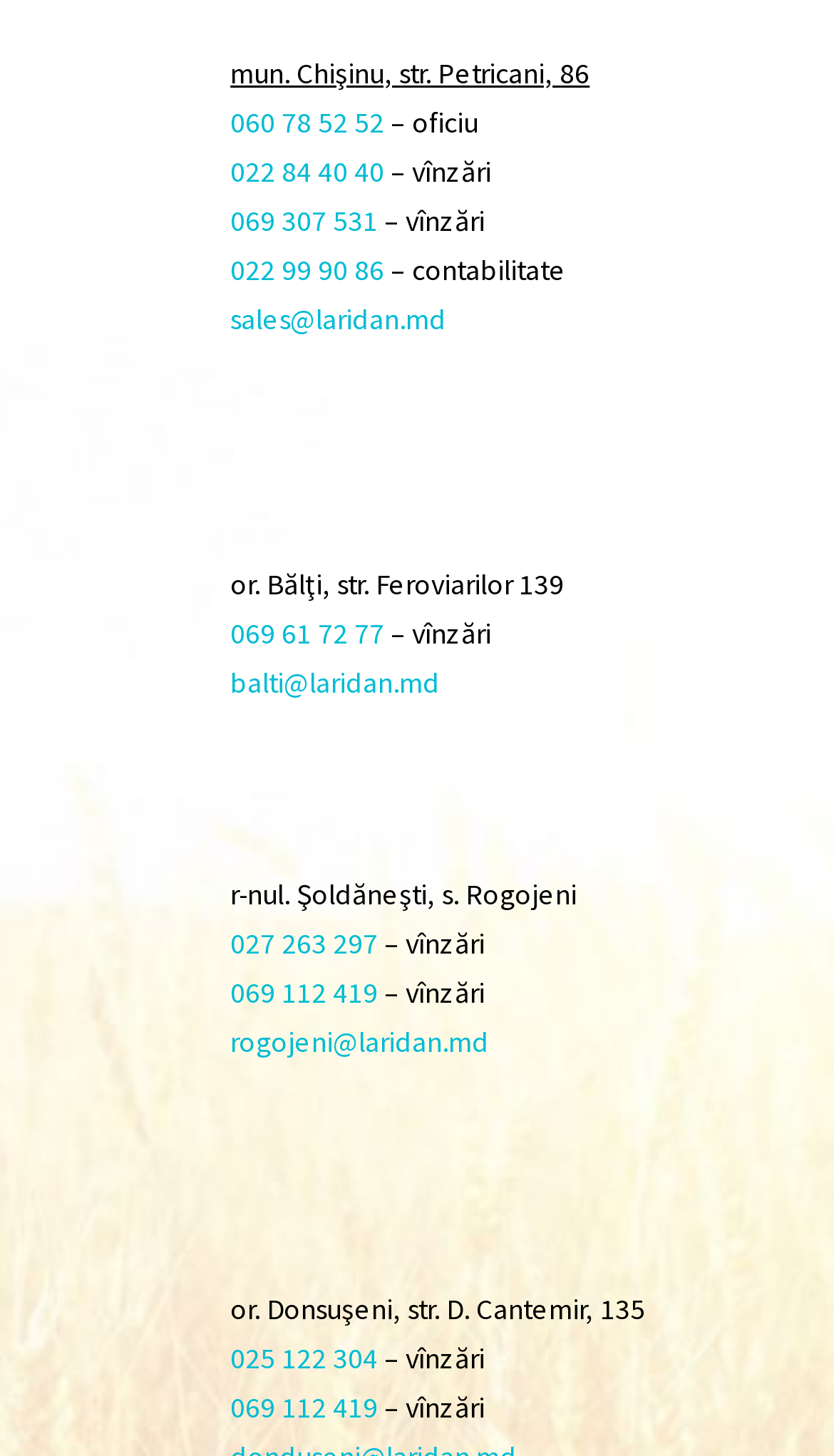Find the UI element described as: "or. Bălţi, str. Feroviarilor 139" and predict its bounding box coordinates. Ensure the coordinates are four float numbers between 0 and 1, [left, top, right, bottom].

[0.276, 0.389, 0.676, 0.414]